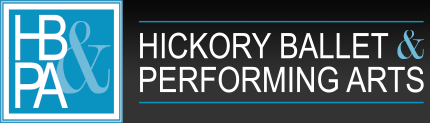Utilize the information from the image to answer the question in detail:
What type of font is used for 'HICKORY BALLET & PERFORMING ARTS'?

The question inquires about the type of font used for the words 'HICKORY BALLET & PERFORMING ARTS' in the logo. Upon closer inspection, it is evident that the font used is sleek and modern, which emphasizes the arts and dance focus of the institution.